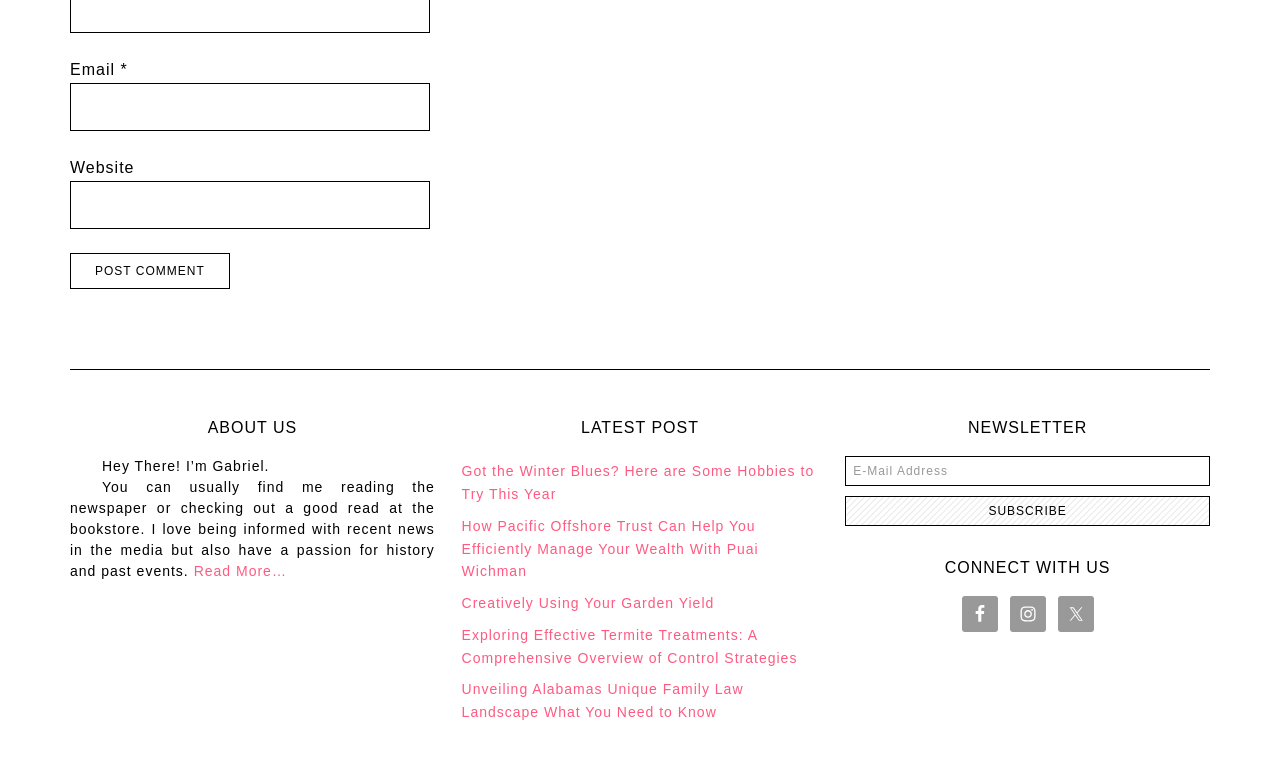Give a succinct answer to this question in a single word or phrase: 
How can you connect with the author on social media?

Through Facebook, Instagram, Twitter